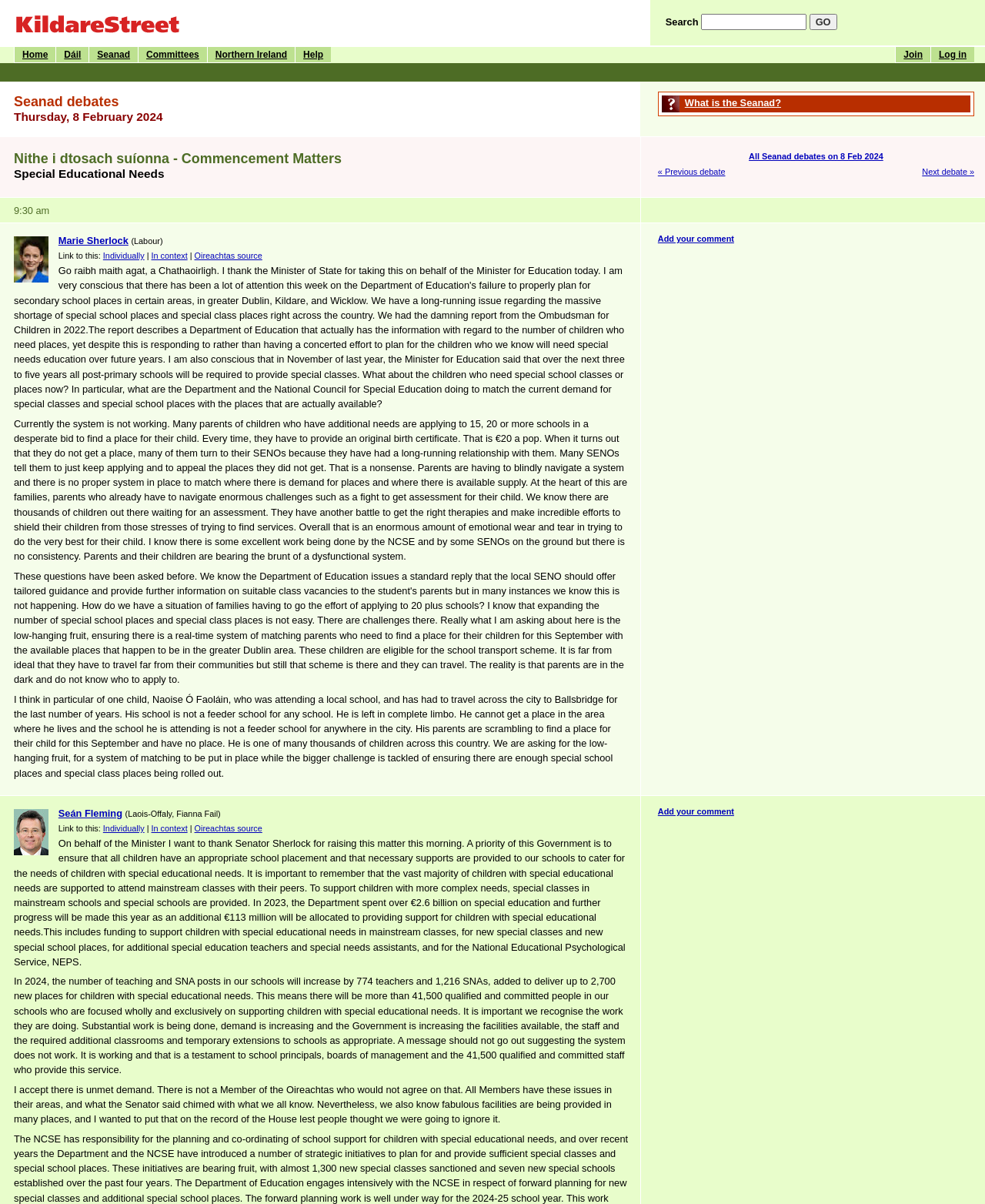Based on the element description: "Help", identify the UI element and provide its bounding box coordinates. Use four float numbers between 0 and 1, [left, top, right, bottom].

[0.299, 0.039, 0.336, 0.052]